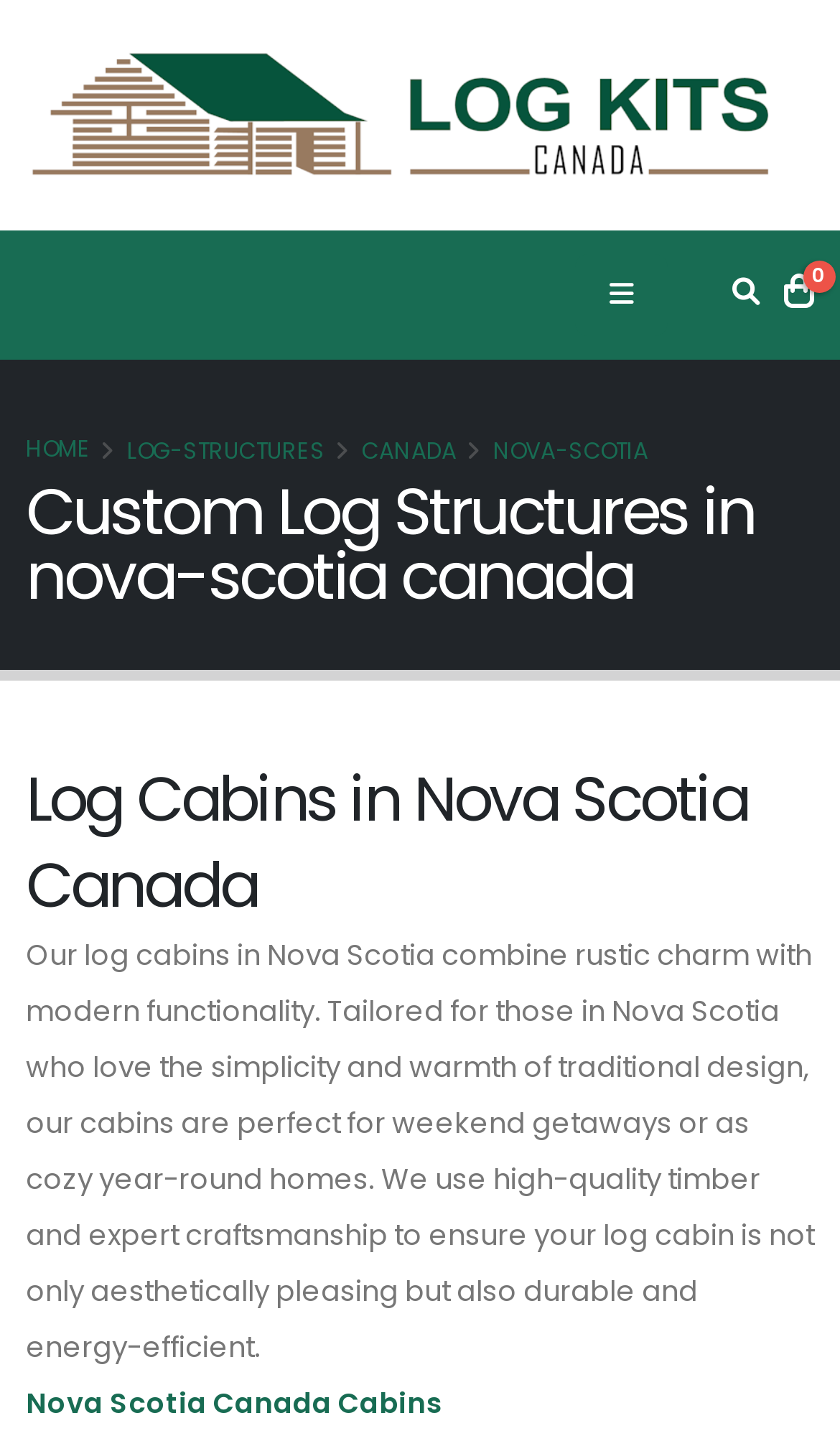Find and specify the bounding box coordinates that correspond to the clickable region for the instruction: "View more about Canada".

[0.431, 0.3, 0.544, 0.323]